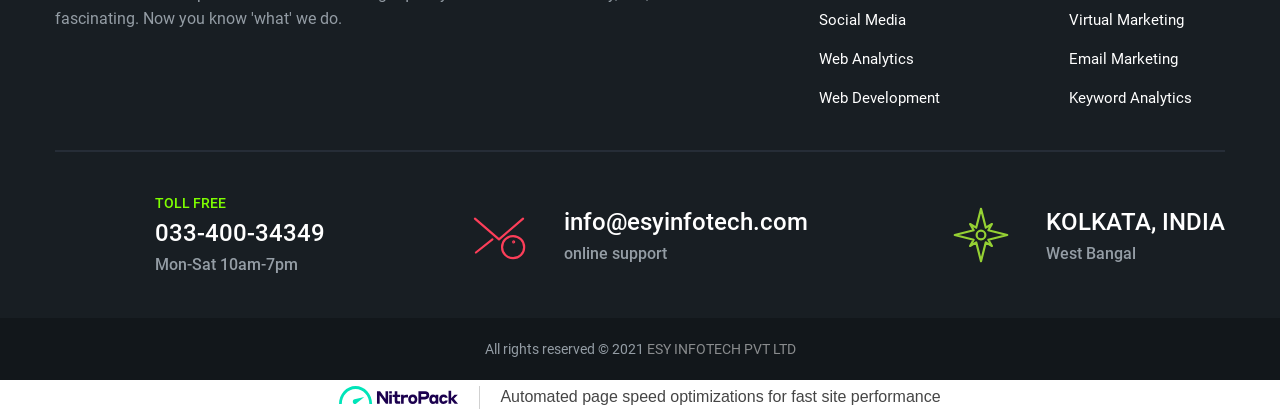Provide the bounding box coordinates in the format (top-left x, top-left y, bottom-right x, bottom-right y). All values are floating point numbers between 0 and 1. Determine the bounding box coordinate of the UI element described as: ESY INFOTECH PVT LTD

[0.505, 0.814, 0.621, 0.868]